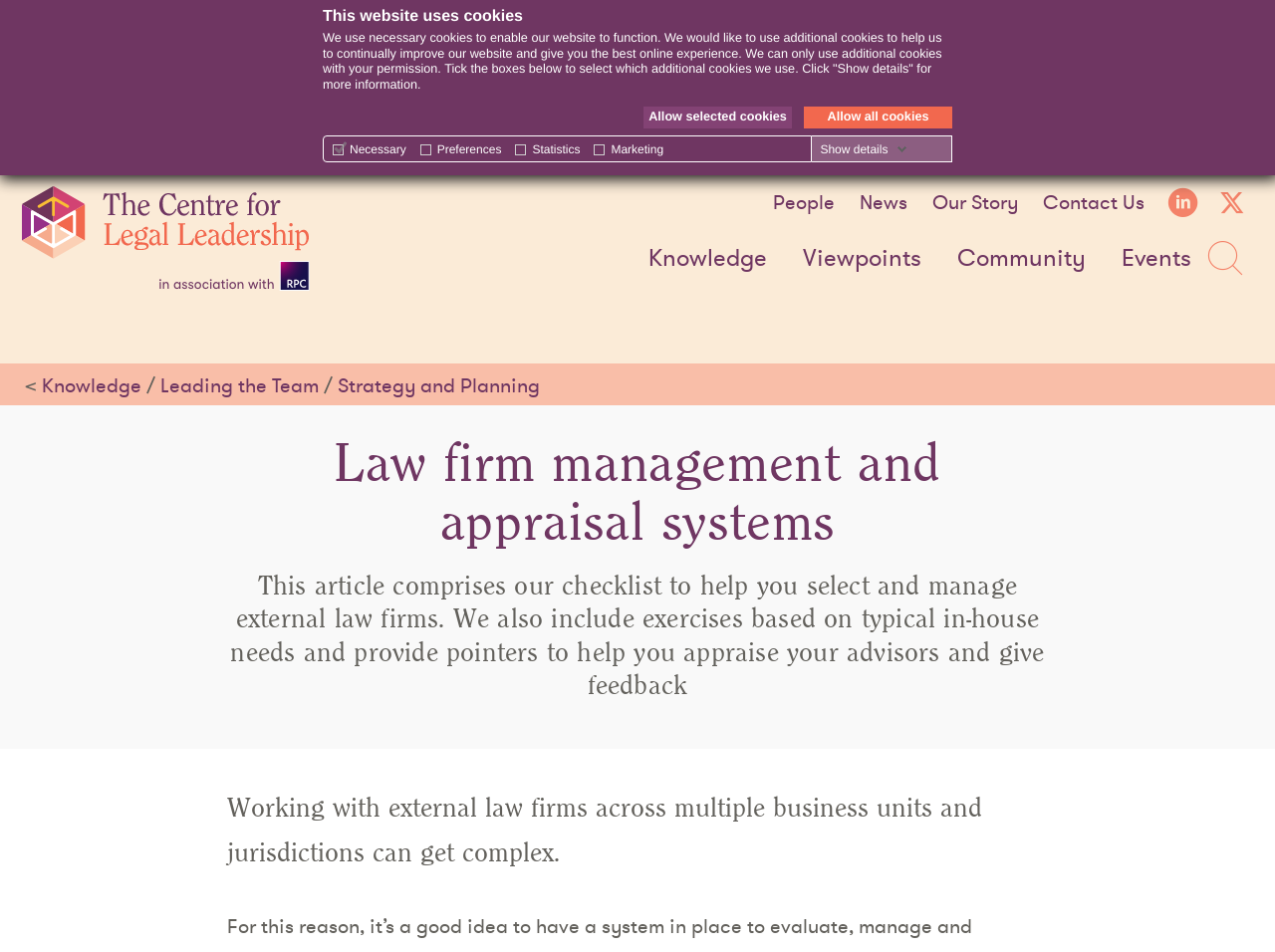Please provide the bounding box coordinates for the element that needs to be clicked to perform the instruction: "Click the 'Allow selected cookies' link". The coordinates must consist of four float numbers between 0 and 1, formatted as [left, top, right, bottom].

[0.505, 0.112, 0.621, 0.135]